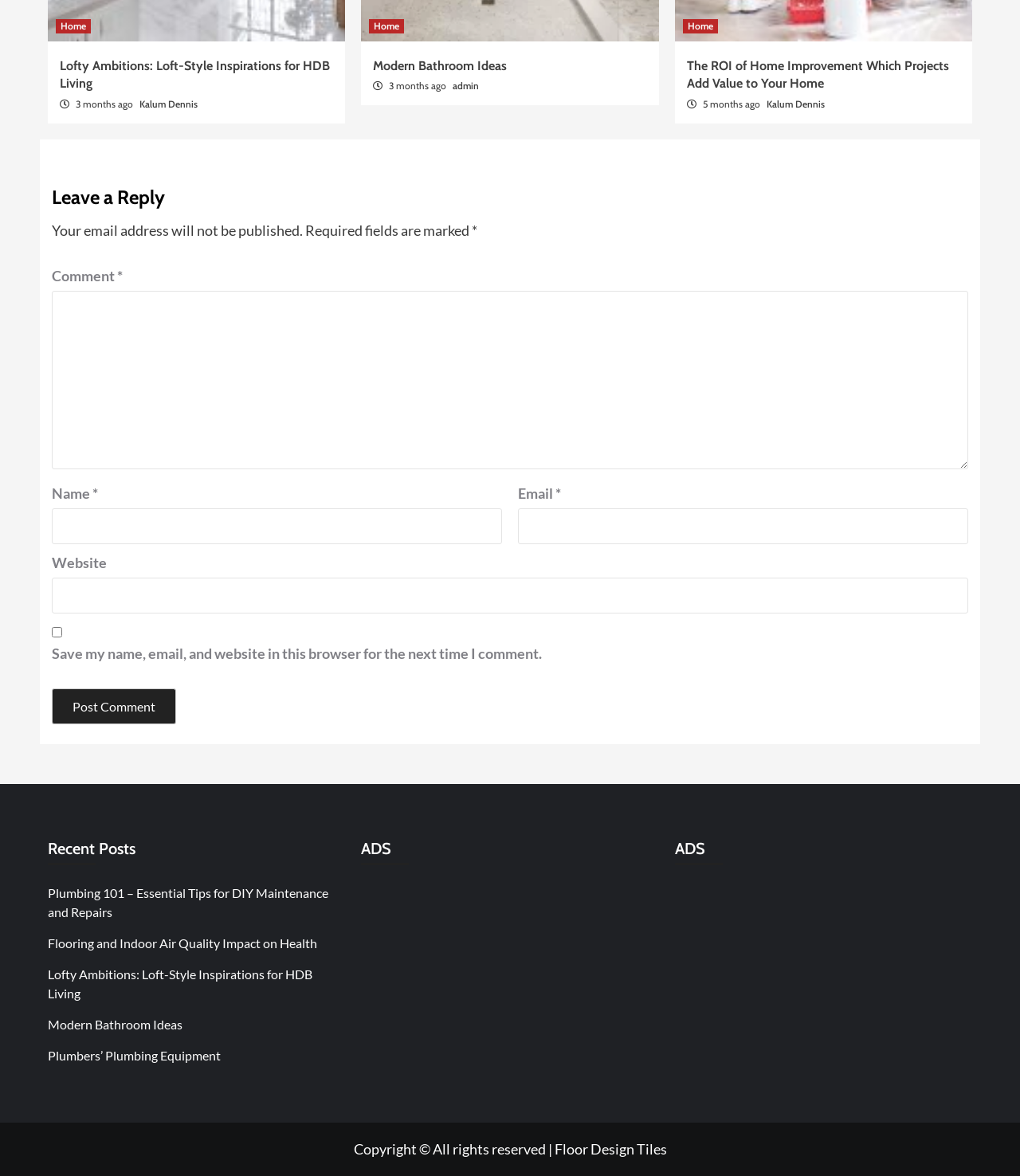Bounding box coordinates are specified in the format (top-left x, top-left y, bottom-right x, bottom-right y). All values are floating point numbers bounded between 0 and 1. Please provide the bounding box coordinate of the region this sentence describes: Plumbers’ Plumbing Equipment

[0.047, 0.89, 0.339, 0.913]